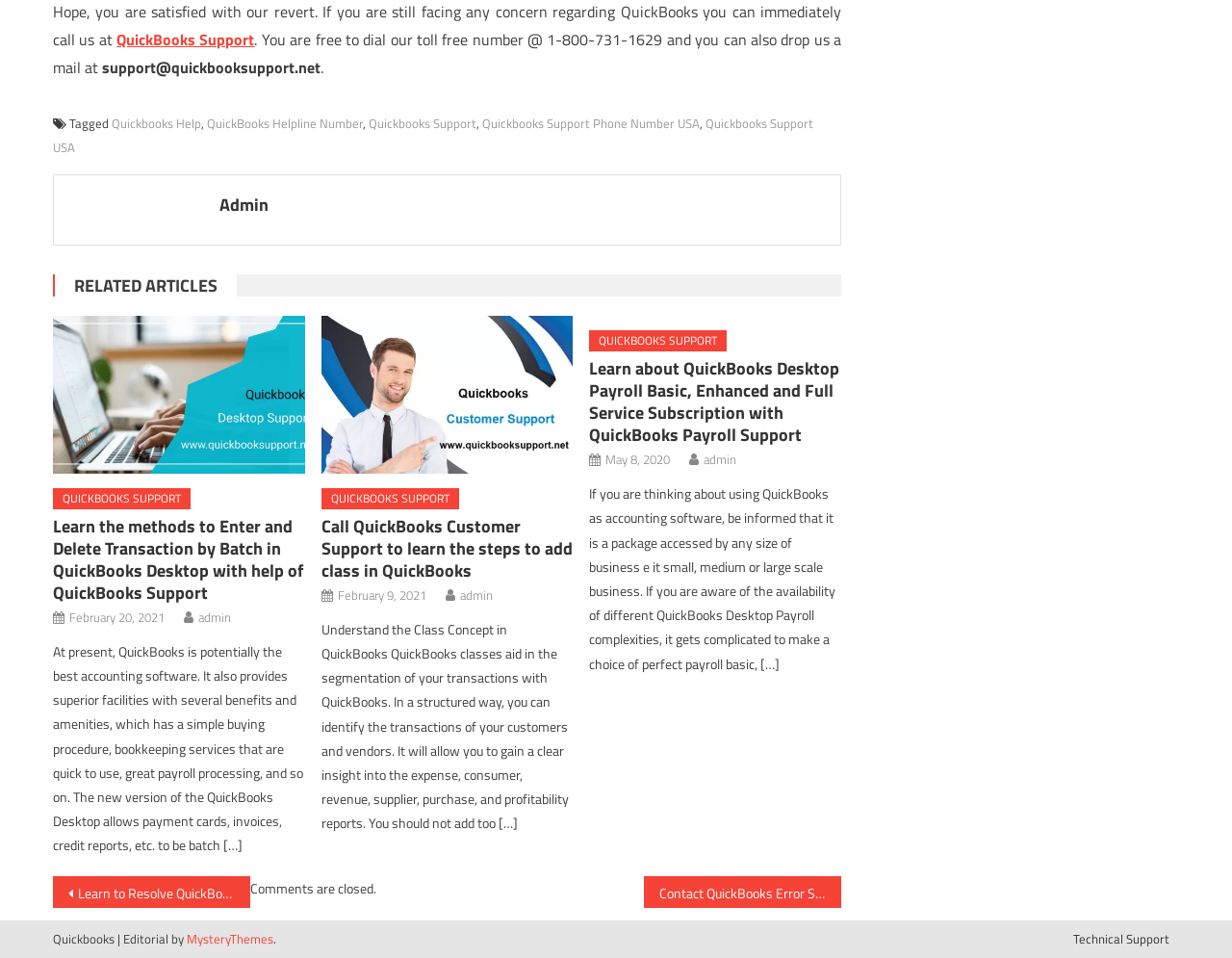Please identify the bounding box coordinates of the element's region that I should click in order to complete the following instruction: "Learn the methods to Enter and Delete Transaction by Batch in QuickBooks Desktop". The bounding box coordinates consist of four float numbers between 0 and 1, i.e., [left, top, right, bottom].

[0.043, 0.33, 0.248, 0.494]